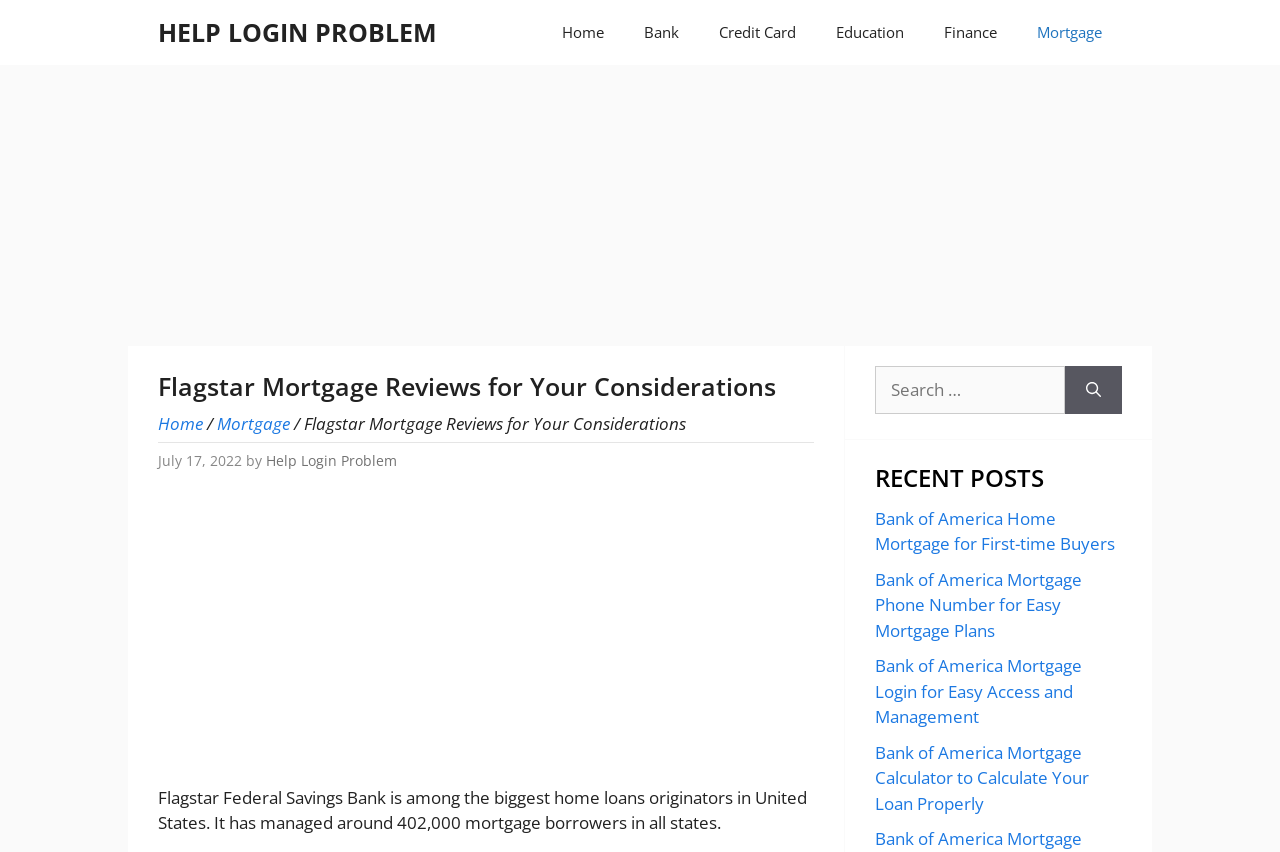Provide a brief response to the question below using one word or phrase:
What is the name of the bank mentioned in the webpage?

Flagstar Federal Savings Bank